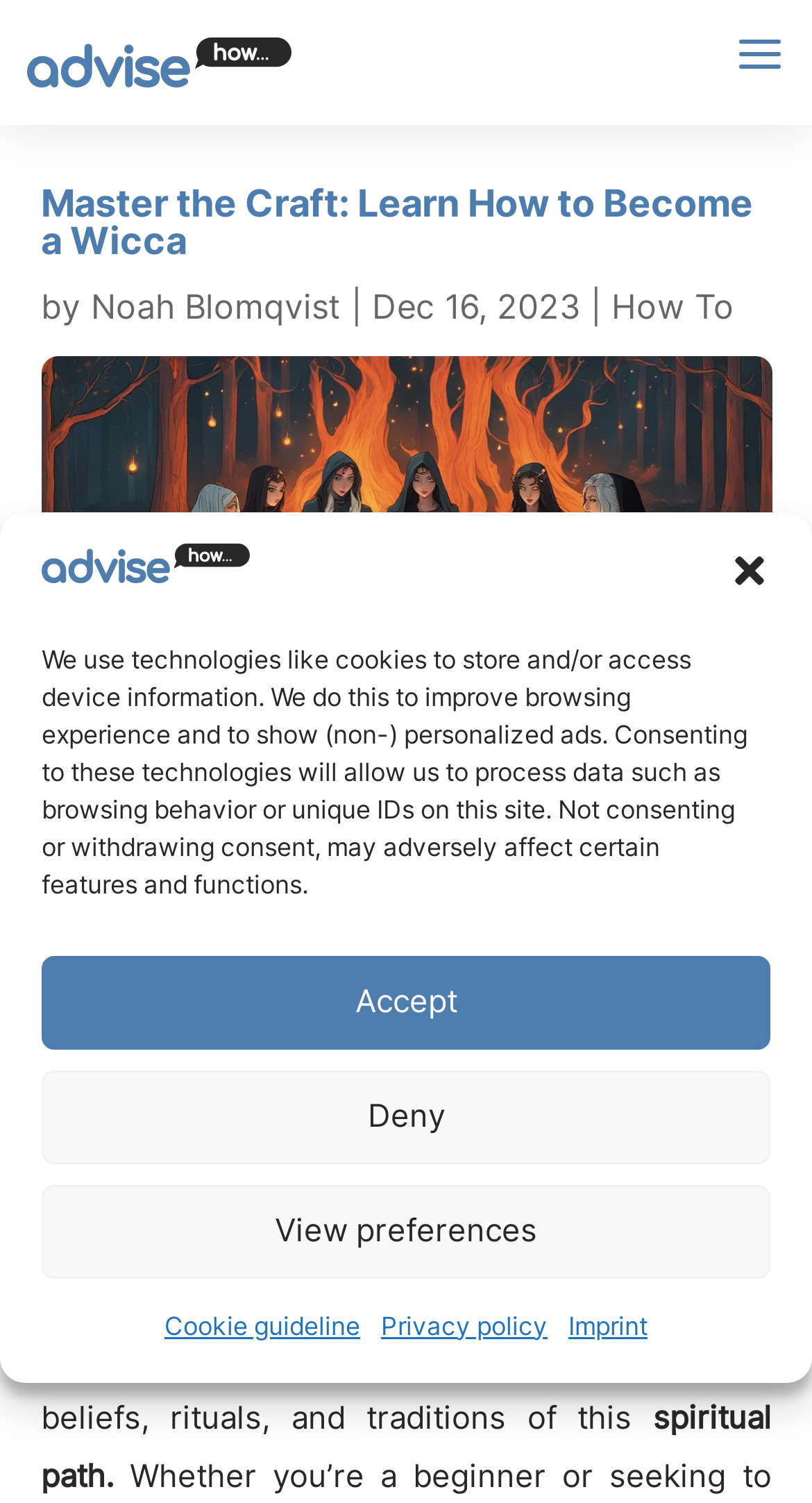Please determine and provide the text content of the webpage's heading.

Master the Craft: Learn How to Become a Wicca